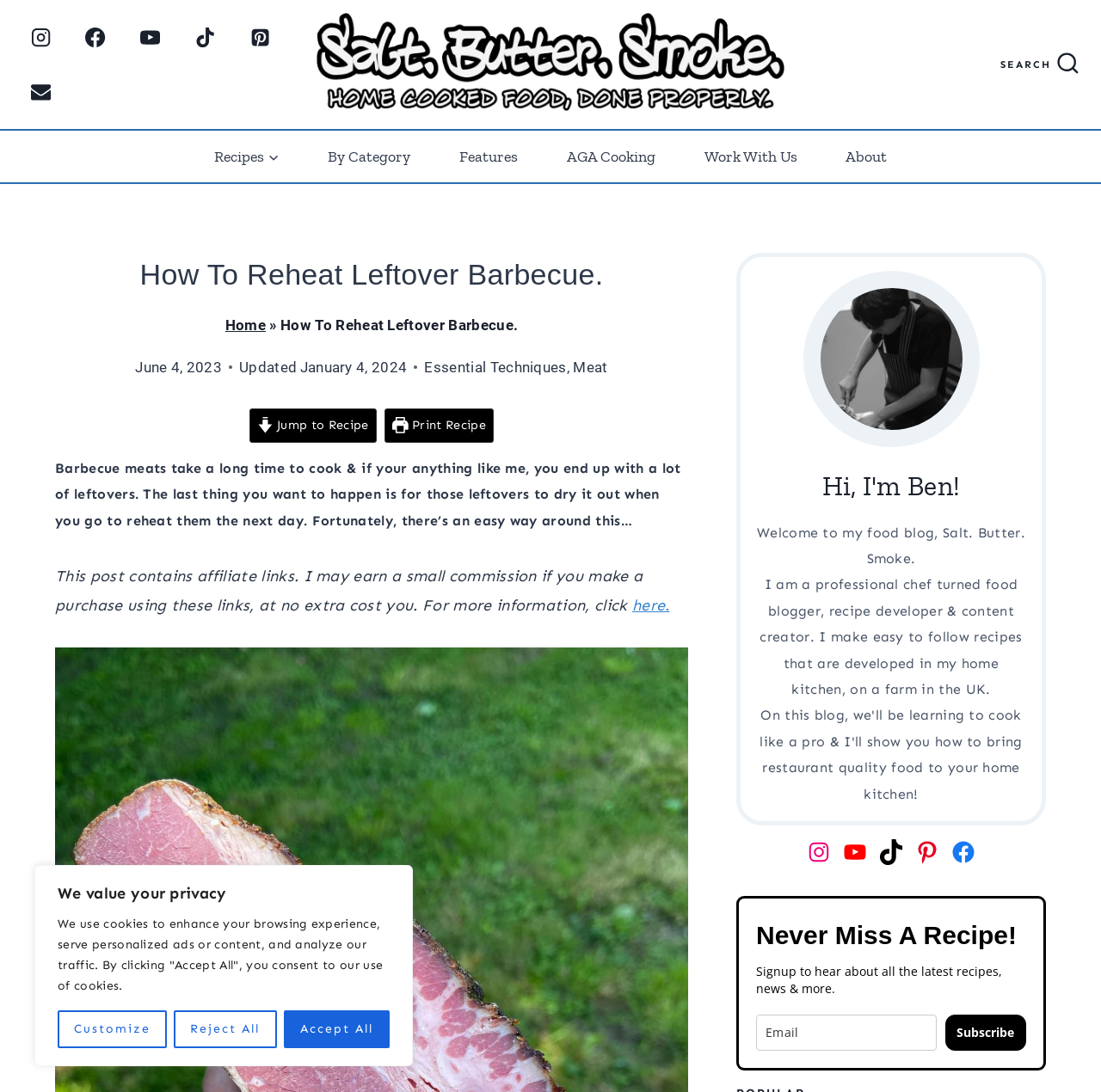Elaborate on the different components and information displayed on the webpage.

This webpage is about reheating leftover barbecue meat using the sous vide method. At the top, there is a privacy notice with buttons to customize, reject, or accept all cookies. Below this, there are social media links to Instagram, Facebook, YouTube, TikTok, Pinterest, and Email.

On the left side, there is a navigation menu with links to Recipes, By Category, Features, AGA Cooking, Work With Us, and About. Next to this menu, there is a search bar with a button to view the search form.

The main content of the webpage is divided into sections. The first section has a heading "How To Reheat Leftover Barbecue." and a link to jump to the recipe. There are also buttons to print the recipe and an image. Below this, there is a paragraph of text explaining the problem of drying out leftover barbecue meat and introducing the solution.

The next section has a heading "Hi, I'm Ben!" and a brief introduction to the author, a professional chef turned food blogger. There are also links to his social media profiles.

Further down, there is a section with a heading "Never Miss A Recipe!" and a call to action to sign up for the latest recipes, news, and more. There is a textbox to enter an email address and a button to subscribe.

At the very bottom of the page, there is a button to scroll to the top.